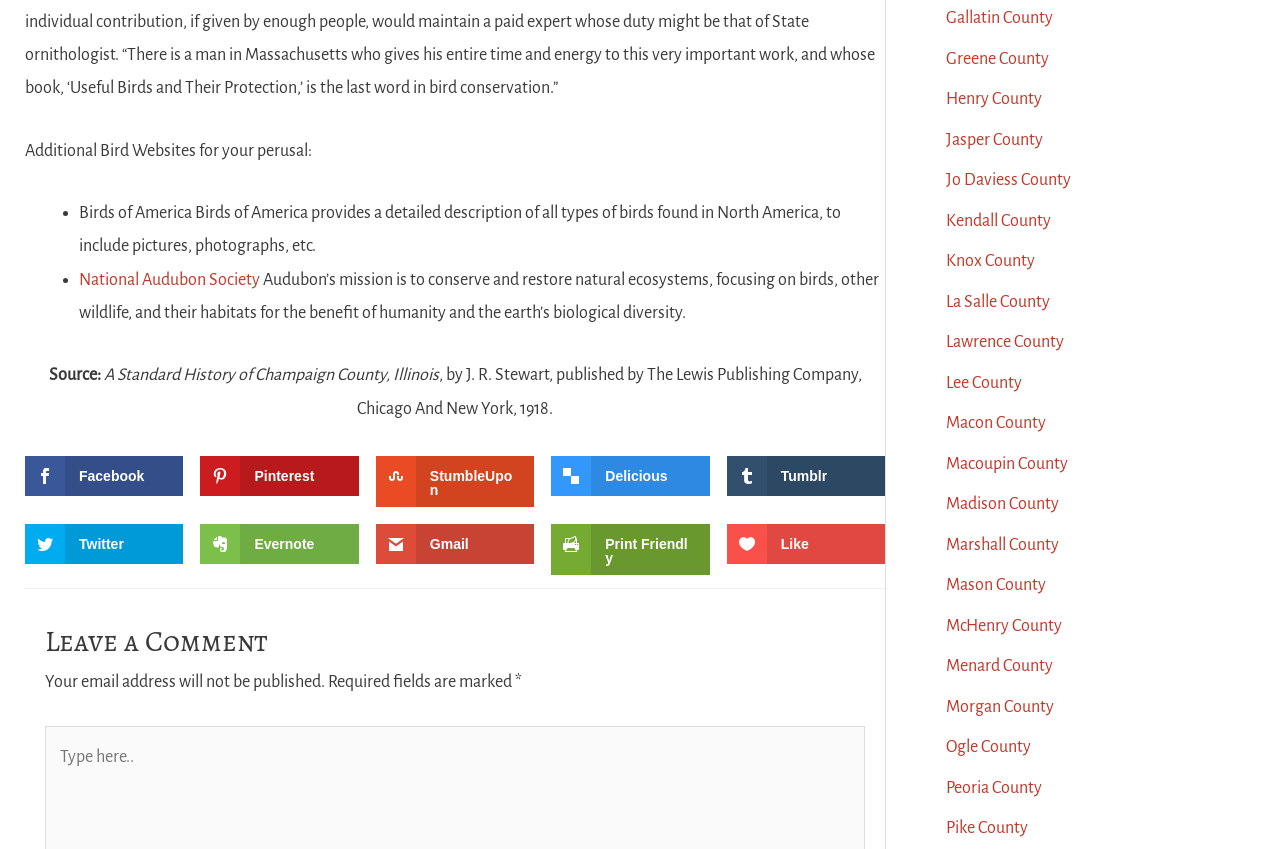Please provide the bounding box coordinate of the region that matches the element description: Kendall County. Coordinates should be in the format (top-left x, top-left y, bottom-right x, bottom-right y) and all values should be between 0 and 1.

[0.739, 0.249, 0.821, 0.271]